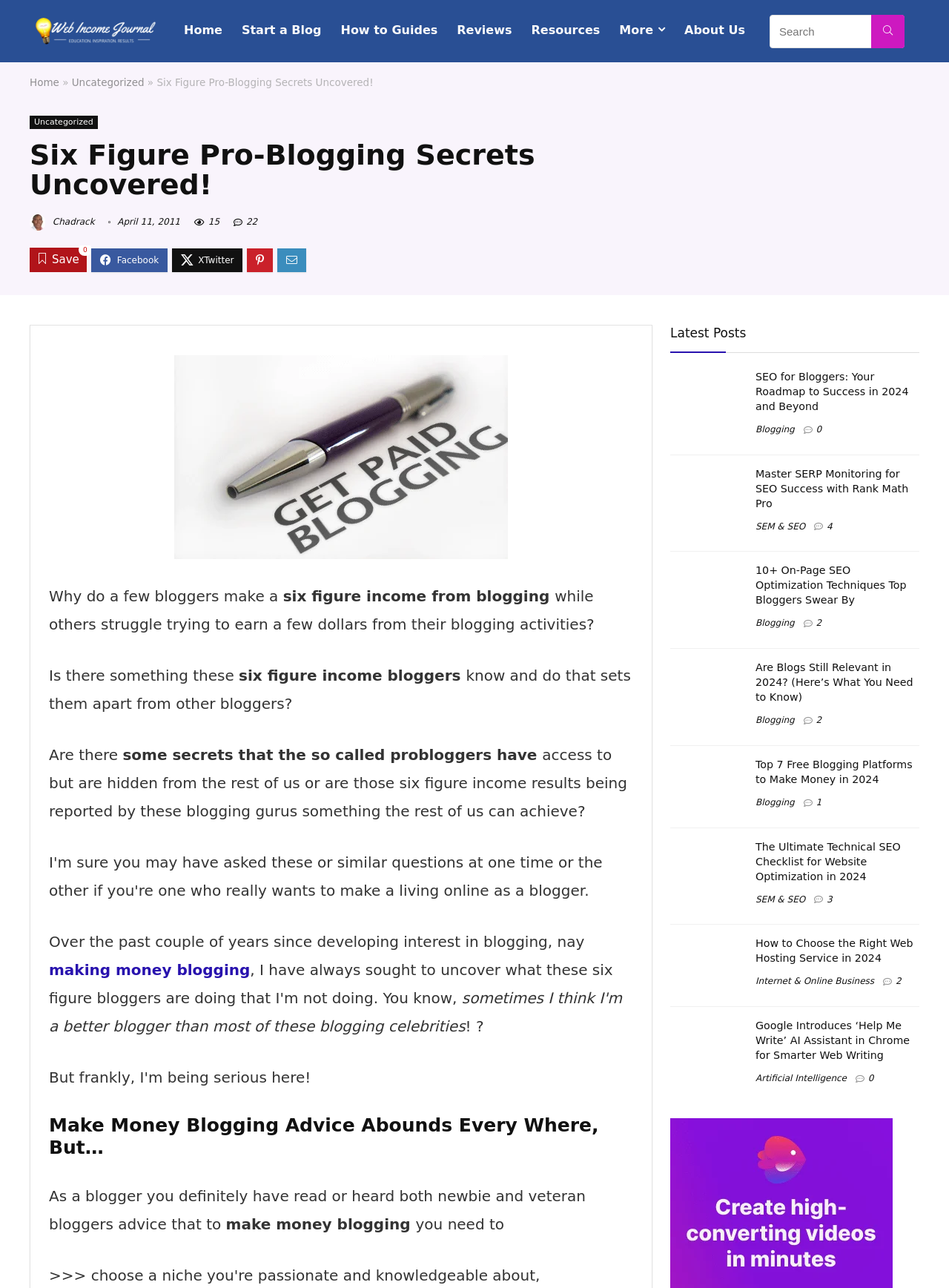Find the bounding box coordinates for the area you need to click to carry out the instruction: "Search for a topic". The coordinates should be four float numbers between 0 and 1, indicated as [left, top, right, bottom].

[0.811, 0.011, 0.953, 0.037]